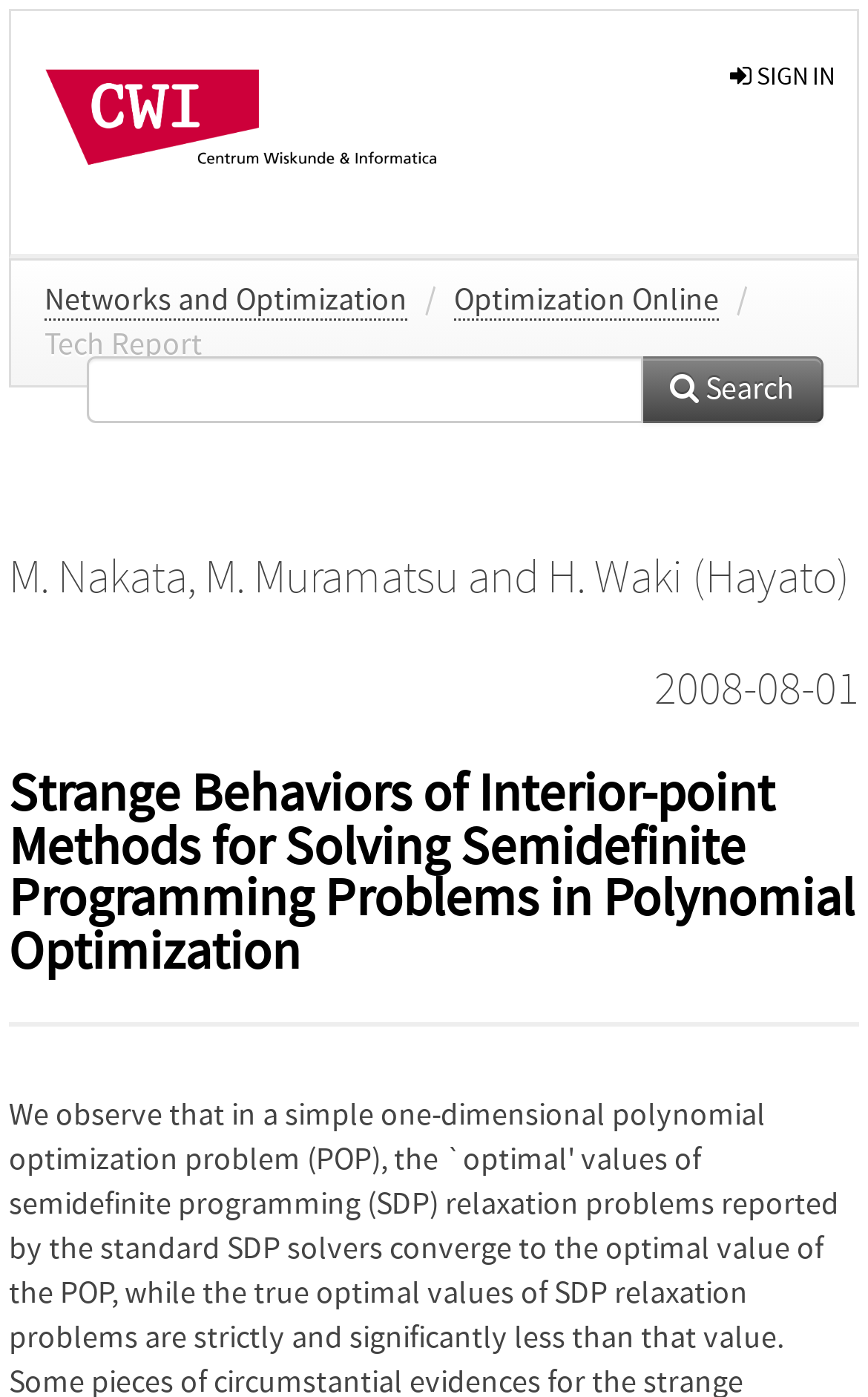Locate the bounding box for the described UI element: "M. Muramatsu". Ensure the coordinates are four float numbers between 0 and 1, formatted as [left, top, right, bottom].

[0.236, 0.395, 0.528, 0.433]